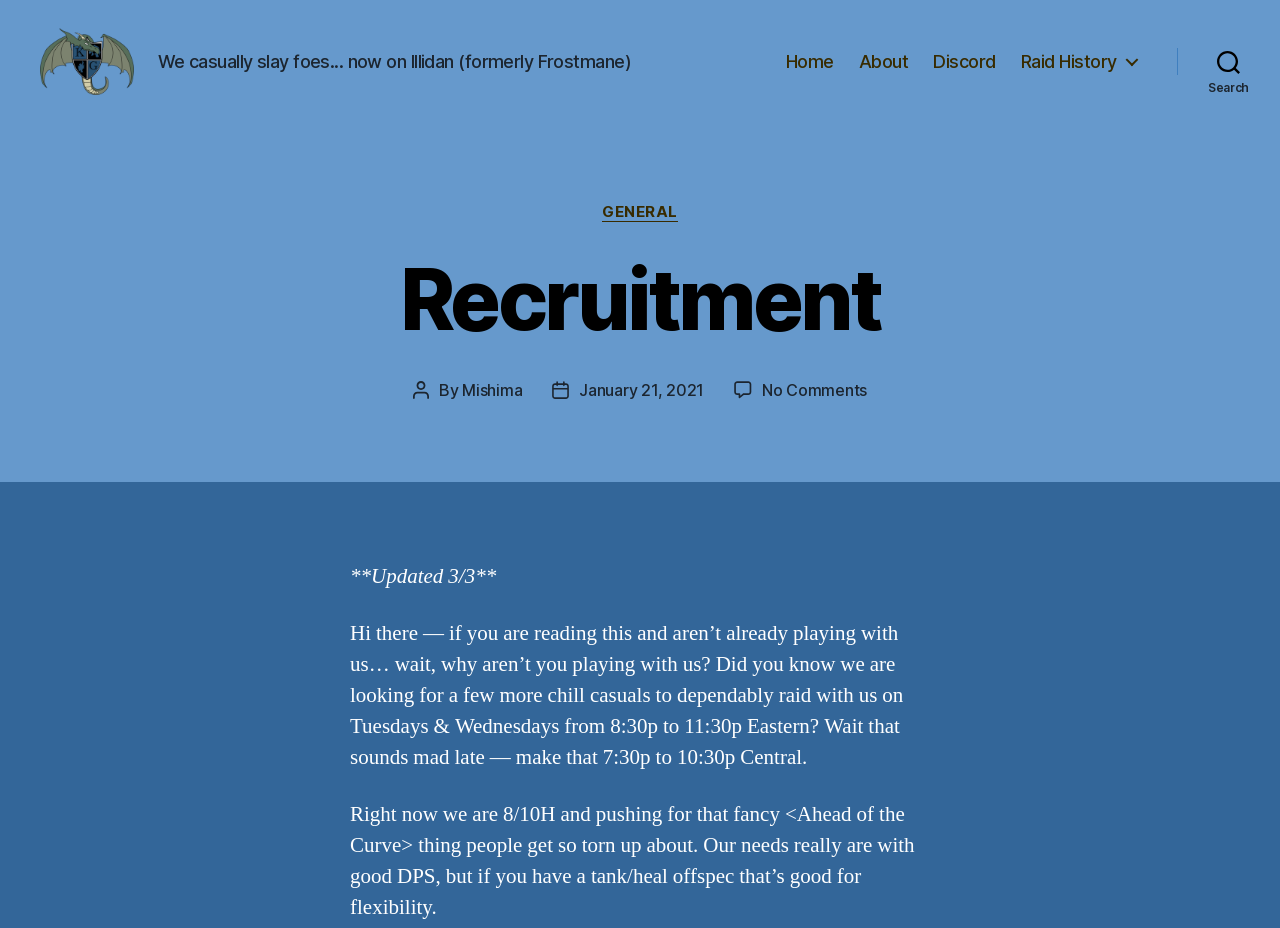Produce a meticulous description of the webpage.

The webpage is about the Kinetic Guild's recruitment page. At the top left, there is a link to the Kinetic Guild's homepage, accompanied by an image with the same name. Next to it, there is a static text describing the guild's activities, stating that they "casually slay foes" on the Illidan server, formerly known as Frostmane.

On the top right, there is a horizontal navigation menu with four links: Home, About, Discord, and Raid History. Below the navigation menu, there is a search button that, when expanded, displays a header with categories and a link to GENERAL.

The main content of the page is a recruitment post, which starts with a heading "Recruitment" and is followed by the post author's name, "Mishima", and the post date, "January 21, 2021". The post itself is an invitation to join the guild, mentioning that they are looking for casual players to raid with on Tuesdays and Wednesdays. The post is updated on March 3rd, as indicated by the text "**Updated 3/3**" above the main content.